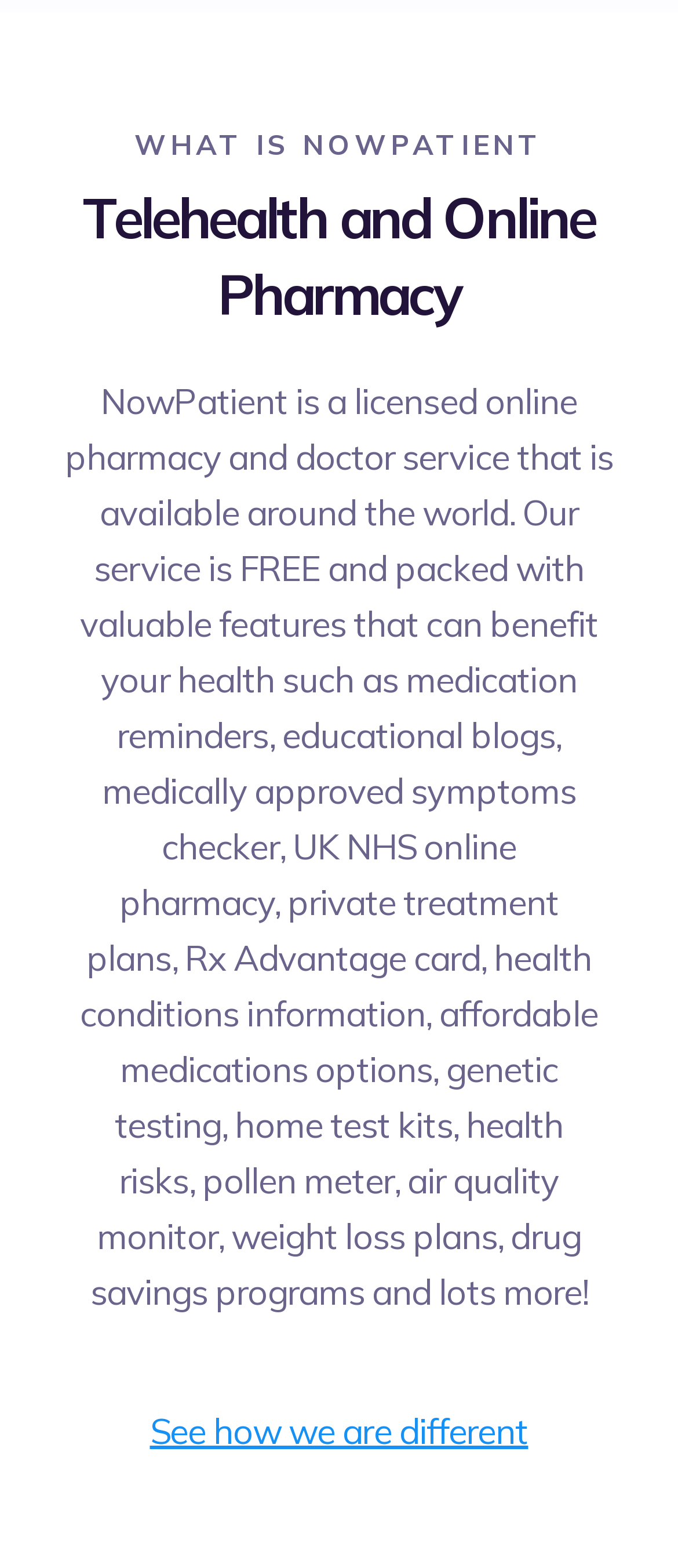Identify the bounding box coordinates of the element to click to follow this instruction: 'Learn more about NowPatient'. Ensure the coordinates are four float values between 0 and 1, provided as [left, top, right, bottom].

[0.148, 0.242, 0.424, 0.27]